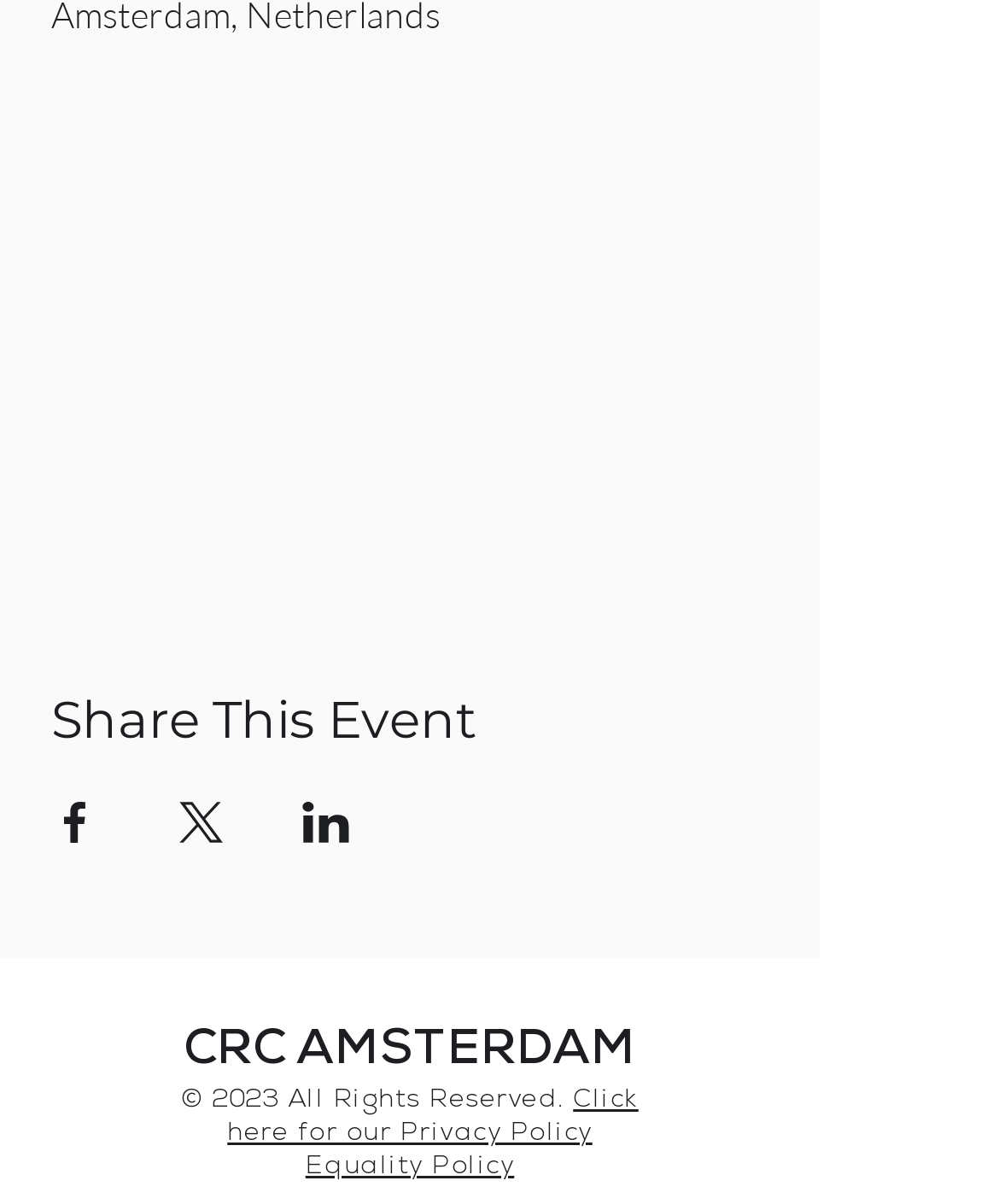What is the name of the event?
Please provide a comprehensive answer based on the visual information in the image.

The webpage does not explicitly mention the name of the event, but it provides options to share the event on social media platforms.